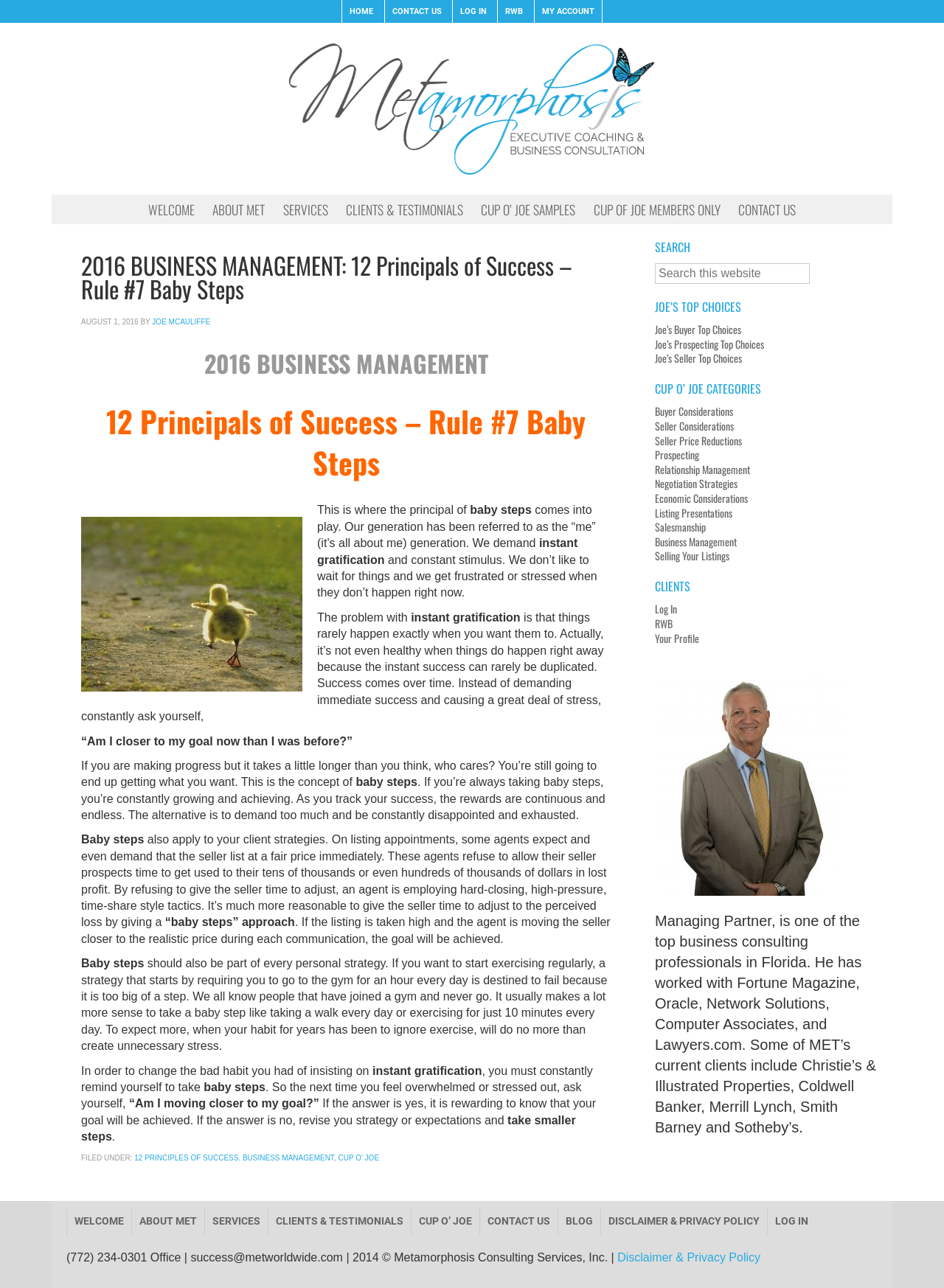Give the bounding box coordinates for the element described by: "Disclaimer & Privacy Policy".

[0.637, 0.938, 0.812, 0.959]